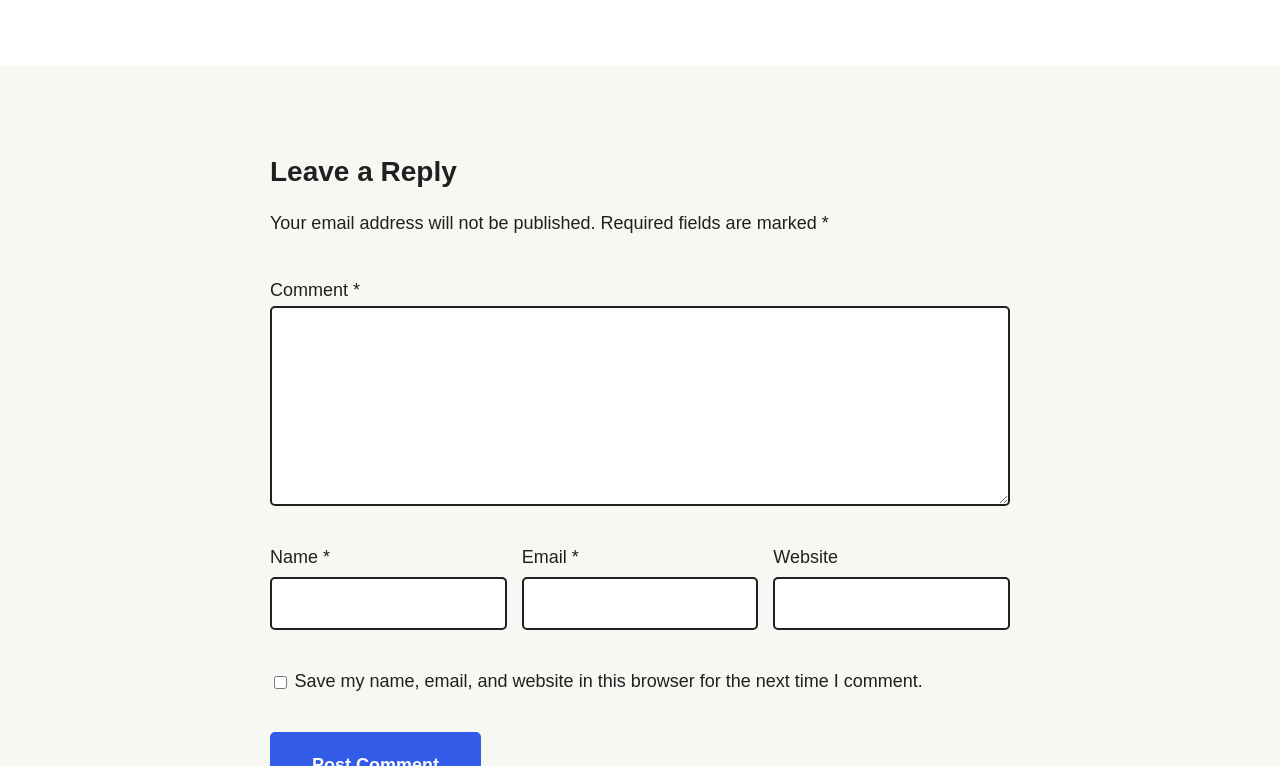Please provide the bounding box coordinates for the UI element as described: "parent_node: Website name="url"". The coordinates must be four floats between 0 and 1, represented as [left, top, right, bottom].

[0.604, 0.753, 0.789, 0.822]